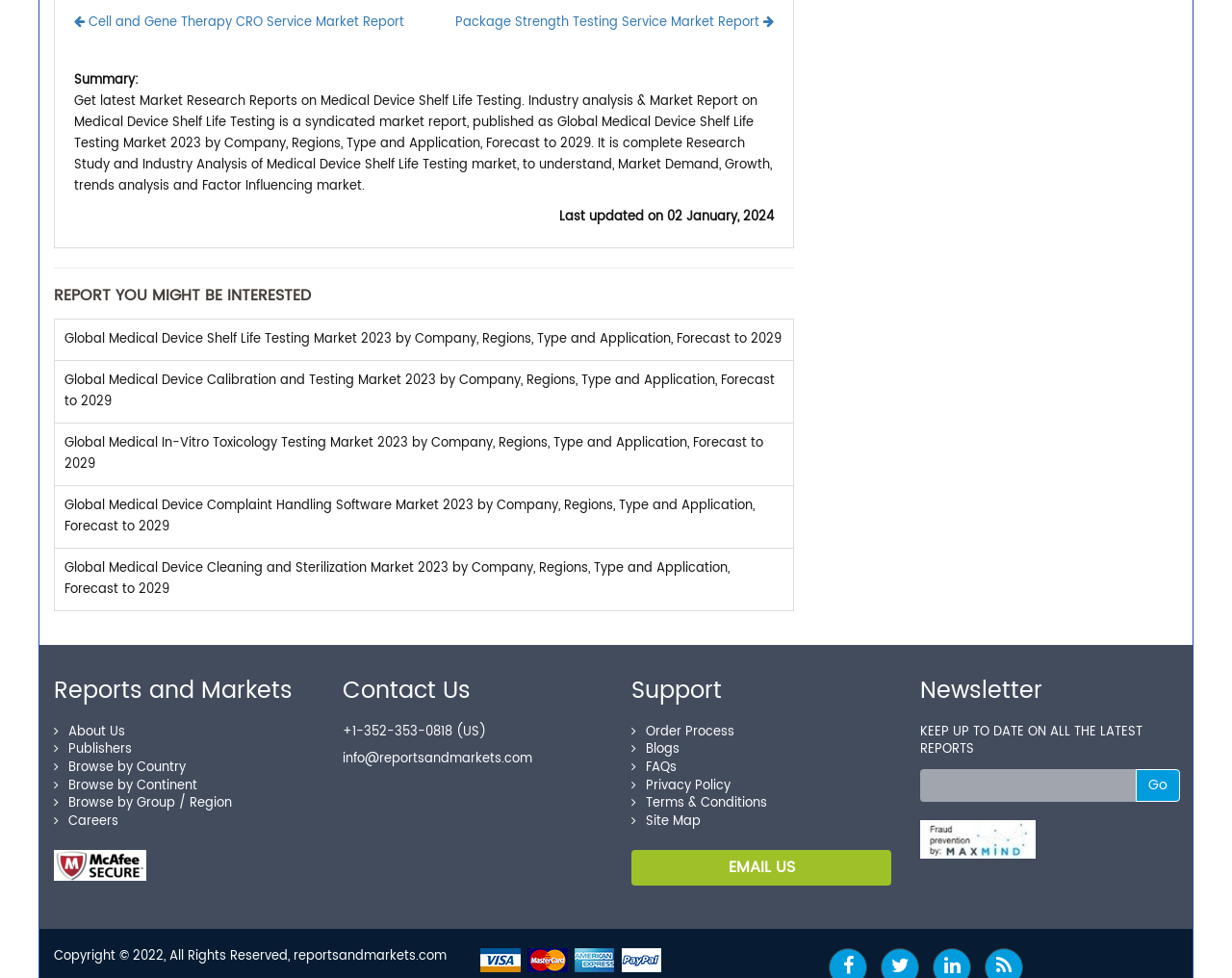Given the element description Browse by Group / Region, identify the bounding box coordinates for the UI element on the webpage screenshot. The format should be (top-left x, top-left y, bottom-right x, bottom-right y), with values between 0 and 1.

[0.044, 0.808, 0.188, 0.835]